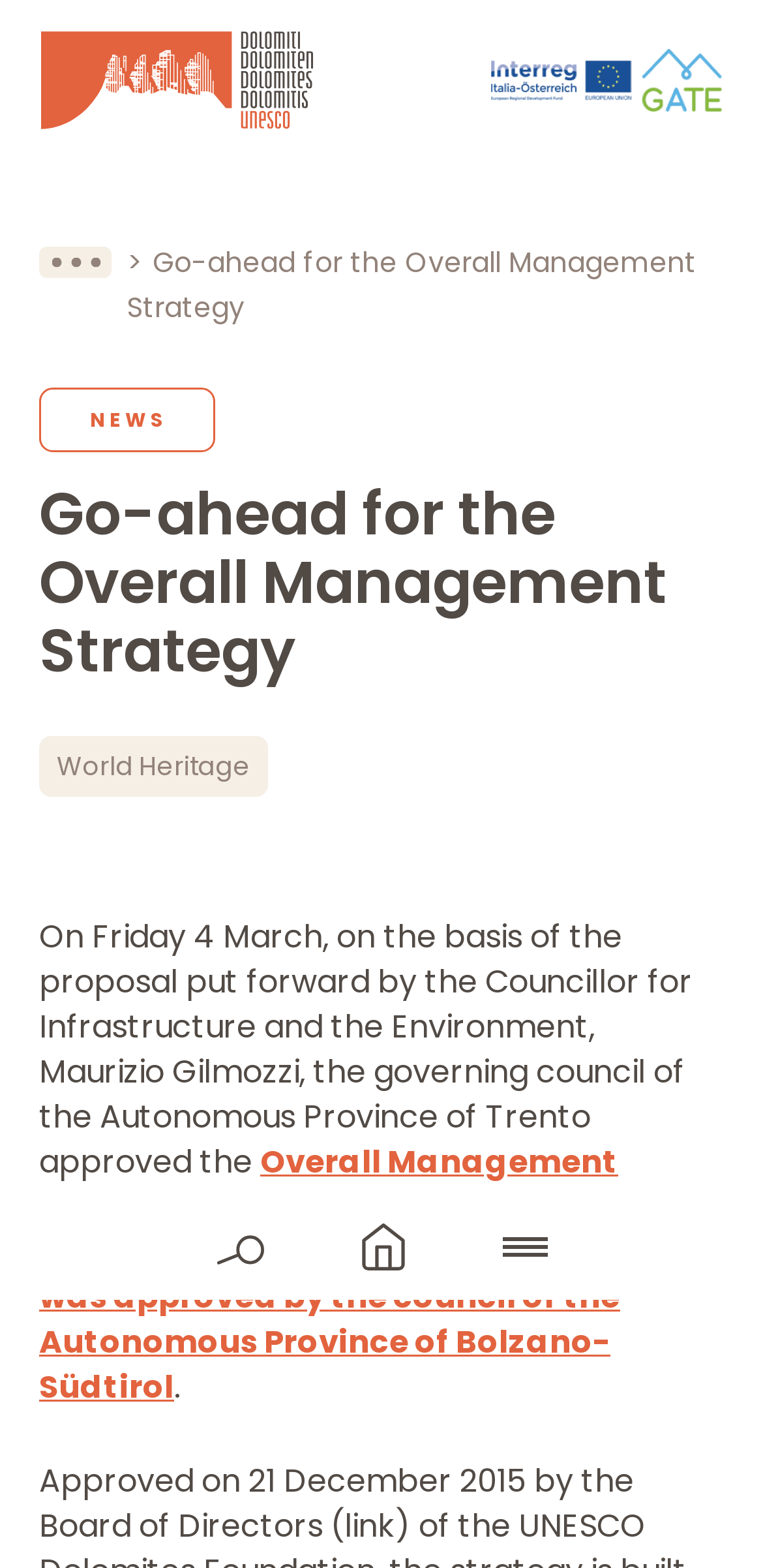What is the date when the governing council approved the strategy?
Use the image to give a comprehensive and detailed response to the question.

I found the answer by reading the StaticText element that says 'On Friday 4 March, on the basis of the proposal put forward by the Councillor for Infrastructure and the Environment, Maurizio Gilmozzi, the governing council of the Autonomous Province of Trento approved the...'. This text mentions Friday 4 March as the date when the governing council approved the strategy.